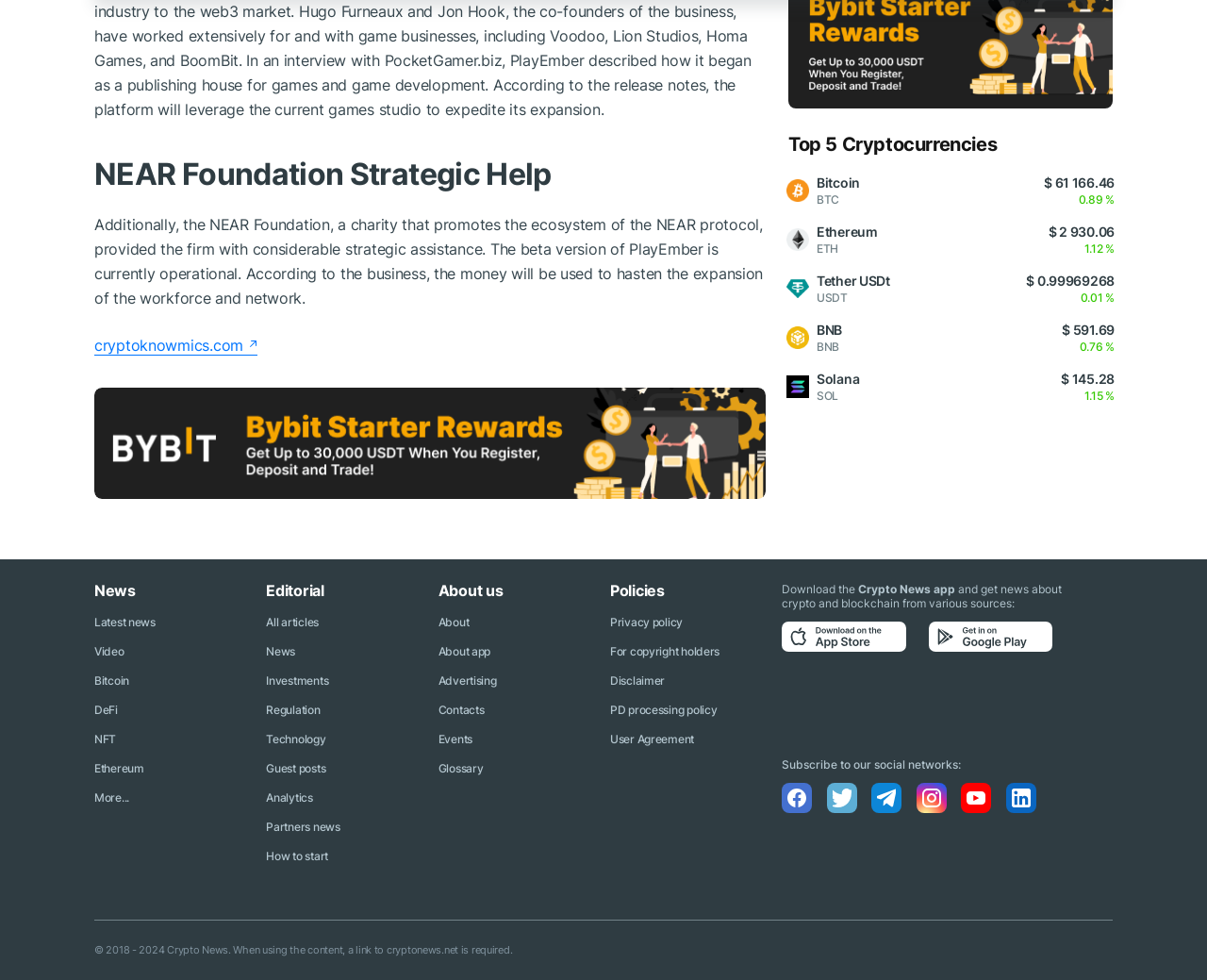Please reply to the following question with a single word or a short phrase:
What is the name of the business mentioned?

PlayEmber